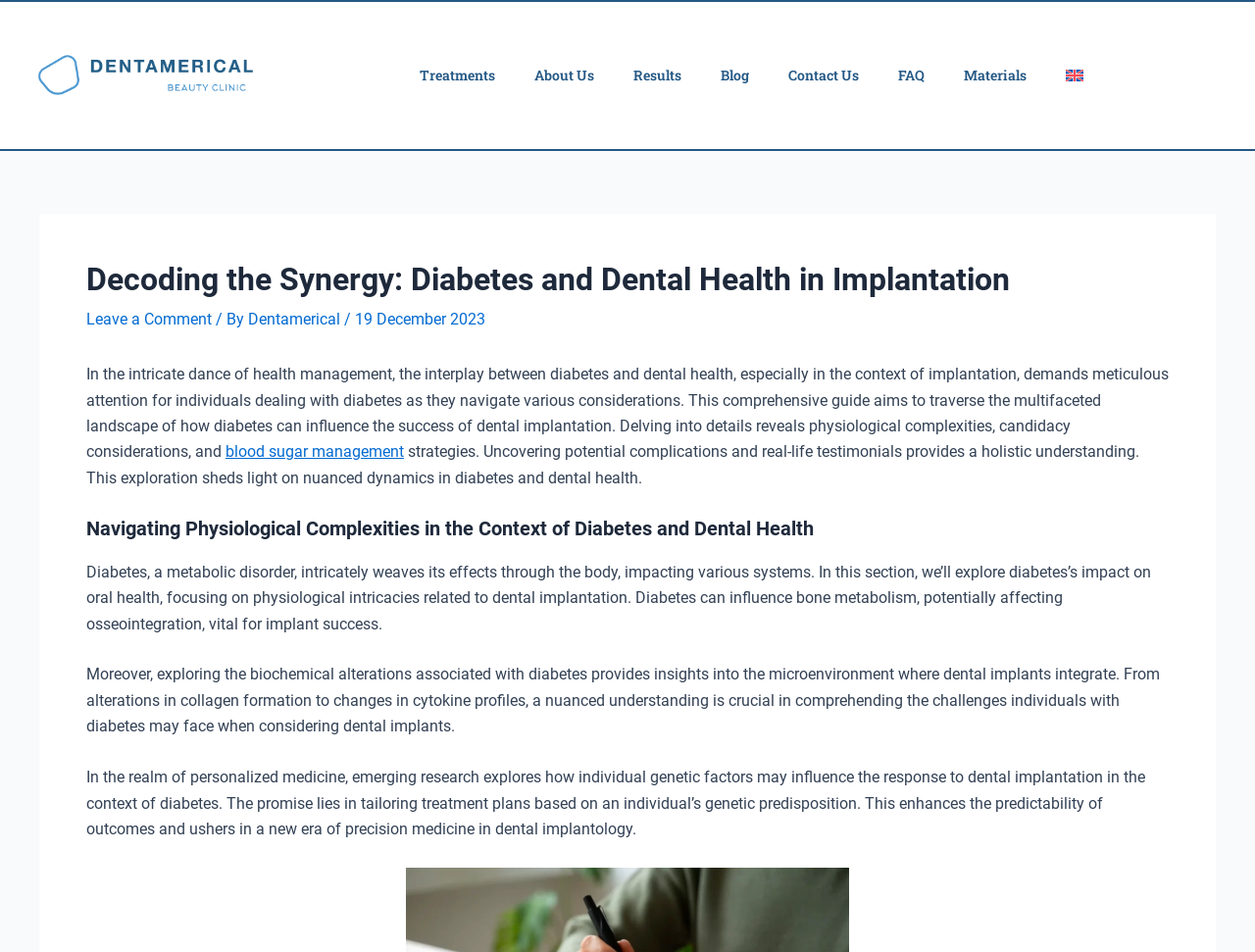Who is the author of the article?
Based on the visual, give a brief answer using one word or a short phrase.

Dentamerical